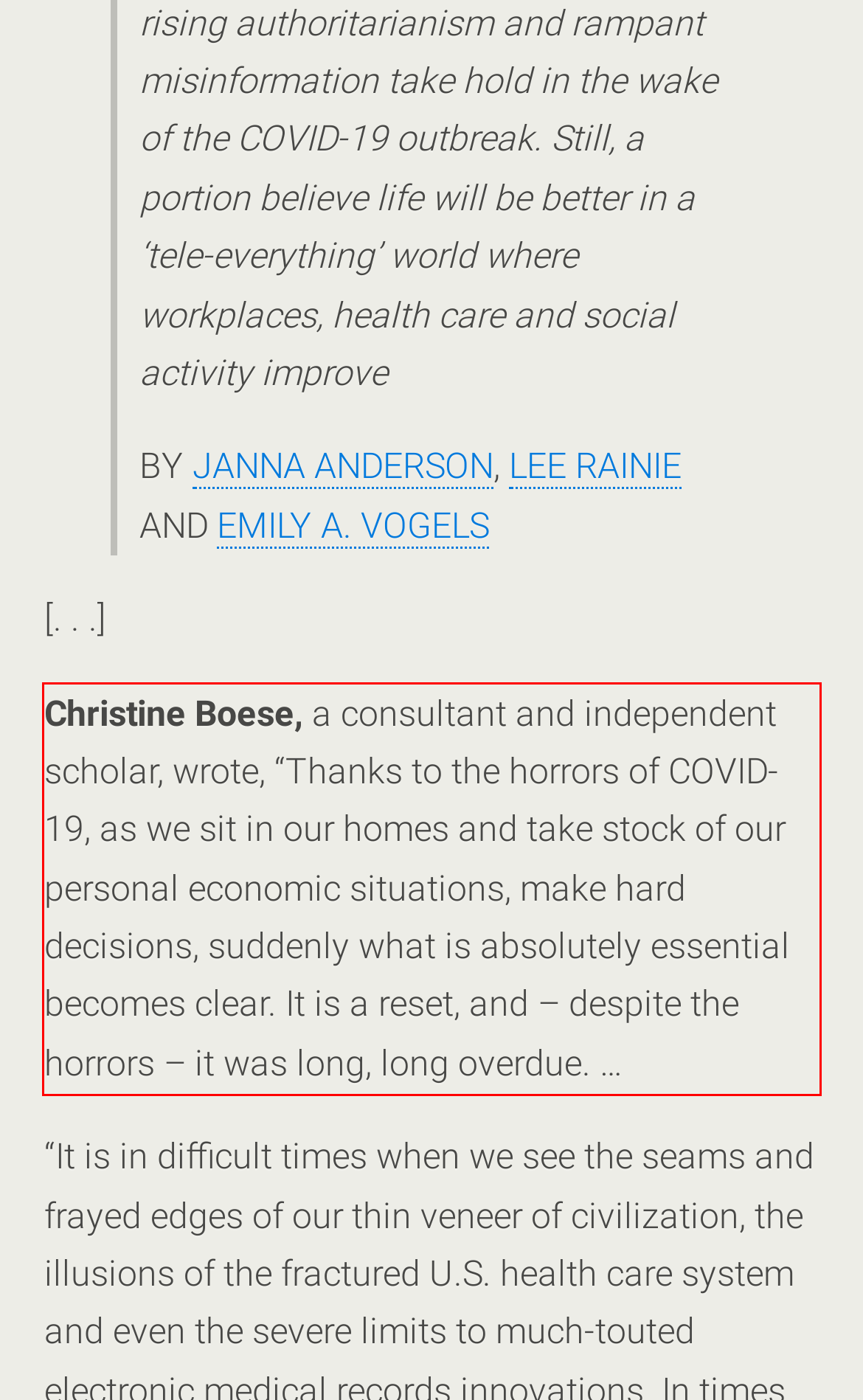Analyze the screenshot of the webpage that features a red bounding box and recognize the text content enclosed within this red bounding box.

Christine Boese, a consultant and independent scholar, wrote, “Thanks to the horrors of COVID-19, as we sit in our homes and take stock of our personal economic situations, make hard decisions, suddenly what is absolutely essential becomes clear. It is a reset, and – despite the horrors – it was long, long overdue. …